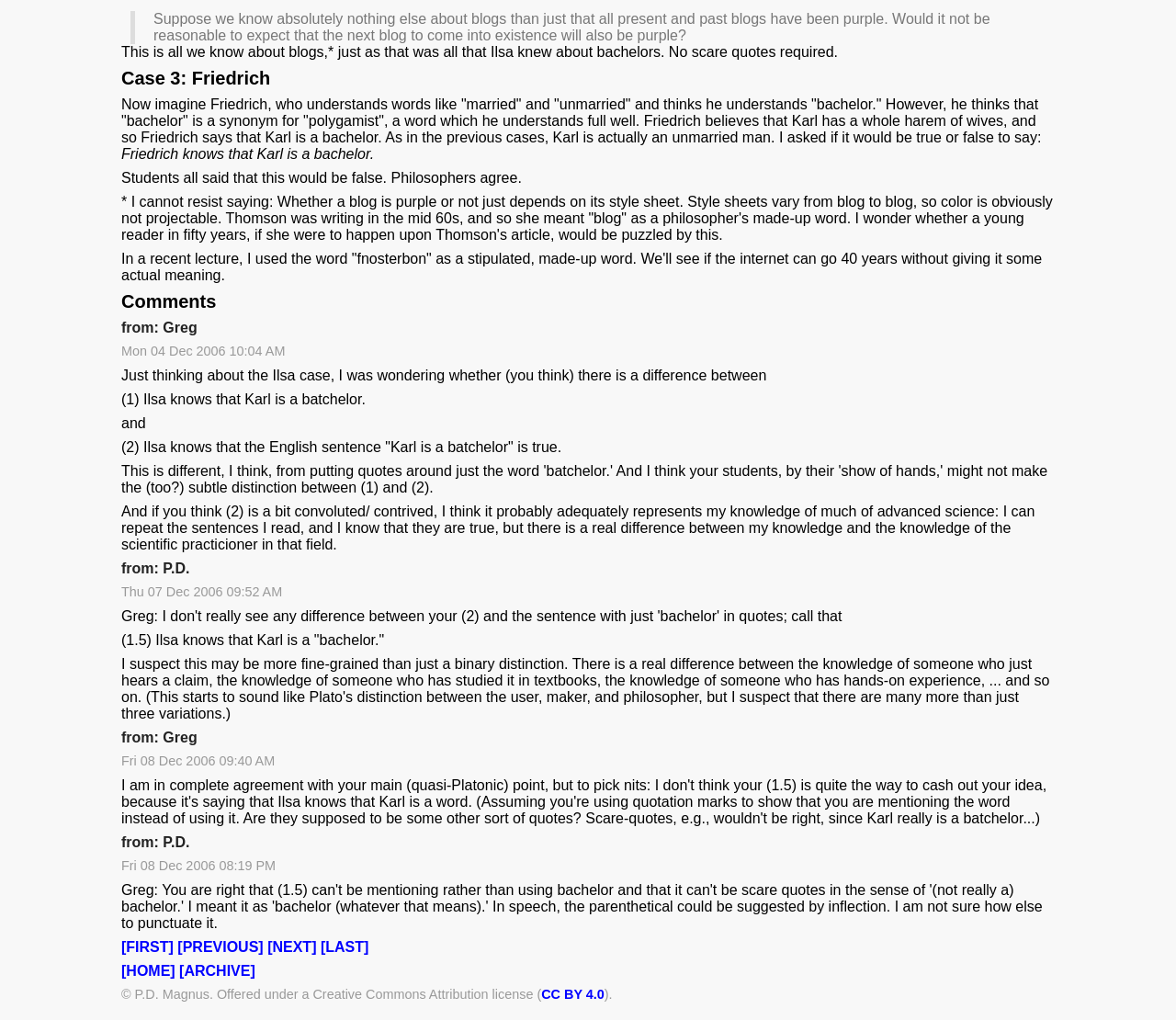Determine the bounding box for the described HTML element: "[ARCHIVE]". Ensure the coordinates are four float numbers between 0 and 1 in the format [left, top, right, bottom].

[0.152, 0.944, 0.217, 0.959]